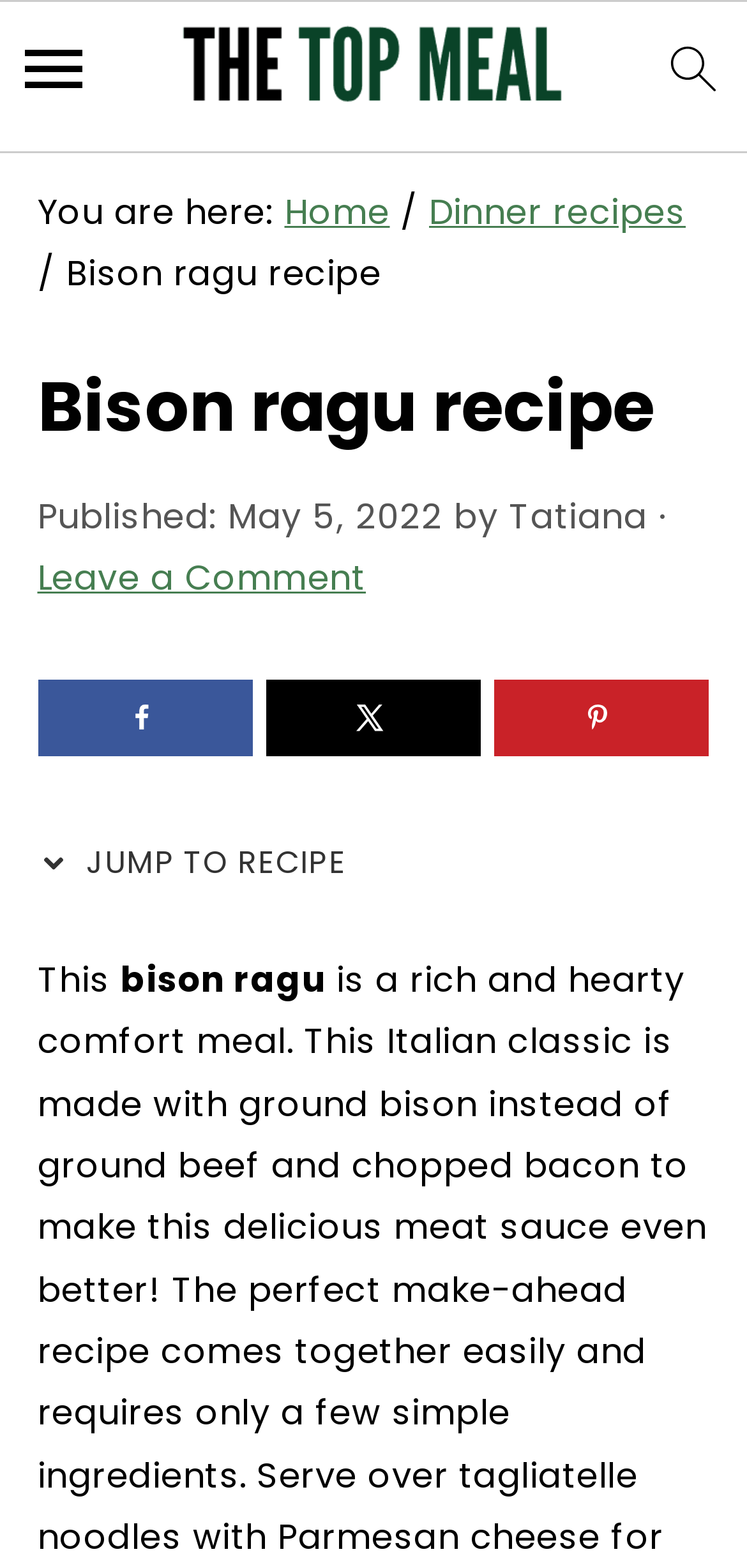Is there a 'Jump to Recipe' button on the webpage?
Answer with a single word or phrase, using the screenshot for reference.

Yes